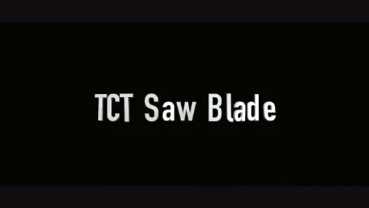Offer a meticulous description of the image.

The image features a TCT (Tungsten Carbide Tipped) saw blade designed for cutting both hard and soft wood. It is specifically labeled as a 185mm blade with a tooth count of 36, indicating its efficiency in various woodworking tasks. This blade excels in delivering precise cuts and durability, making it a valuable tool for professionals and DIY enthusiasts alike. The overall design emphasizes its robust construction, suitable for demanding applications in both residential and industrial settings. The context of the blade's use showcases its versatility, effective in handling not just wood but potentially materials like aluminum and steel as well.